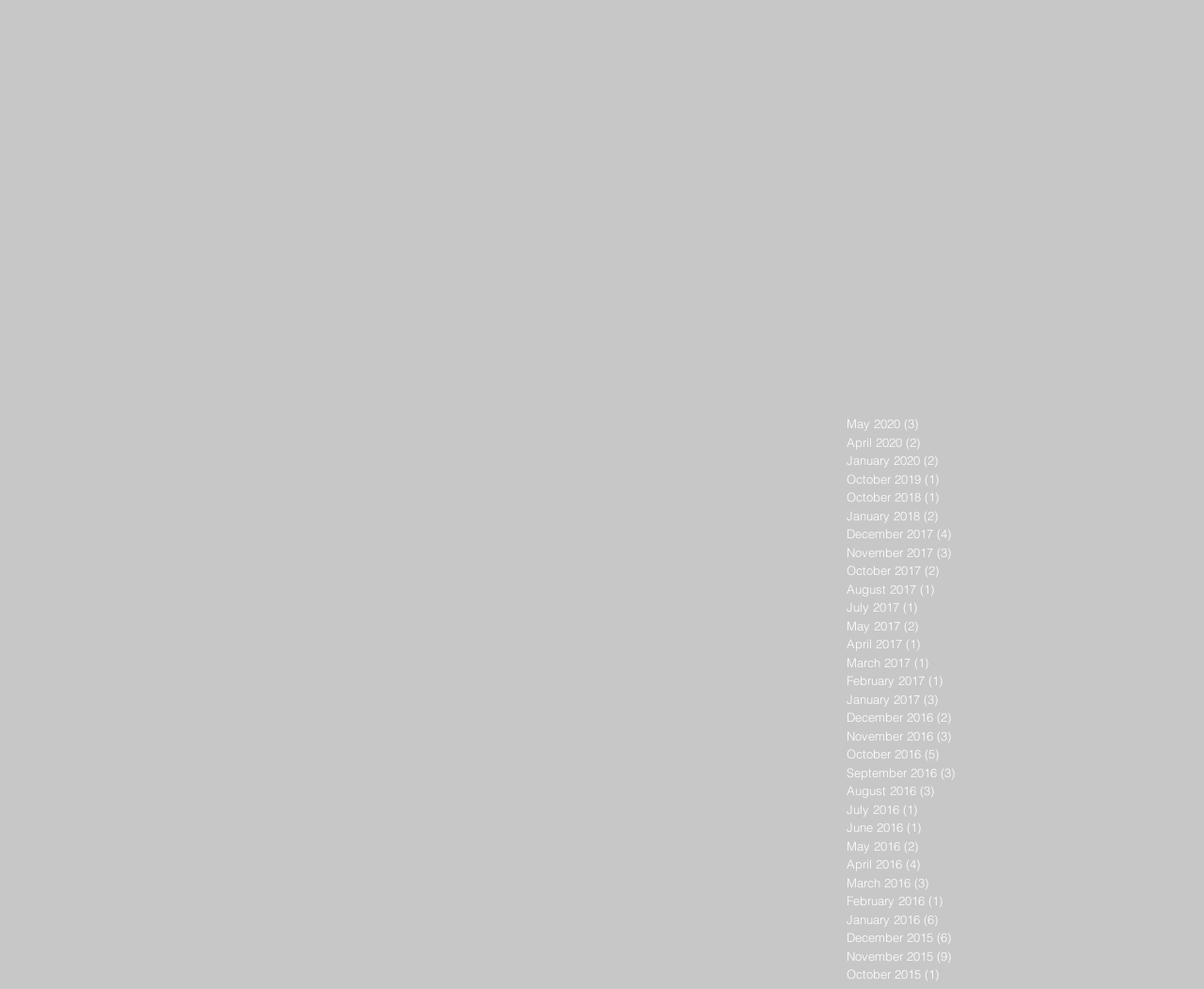Based on the element description "October 2018 (1) 1 post", predict the bounding box coordinates of the UI element.

[0.703, 0.494, 0.826, 0.513]